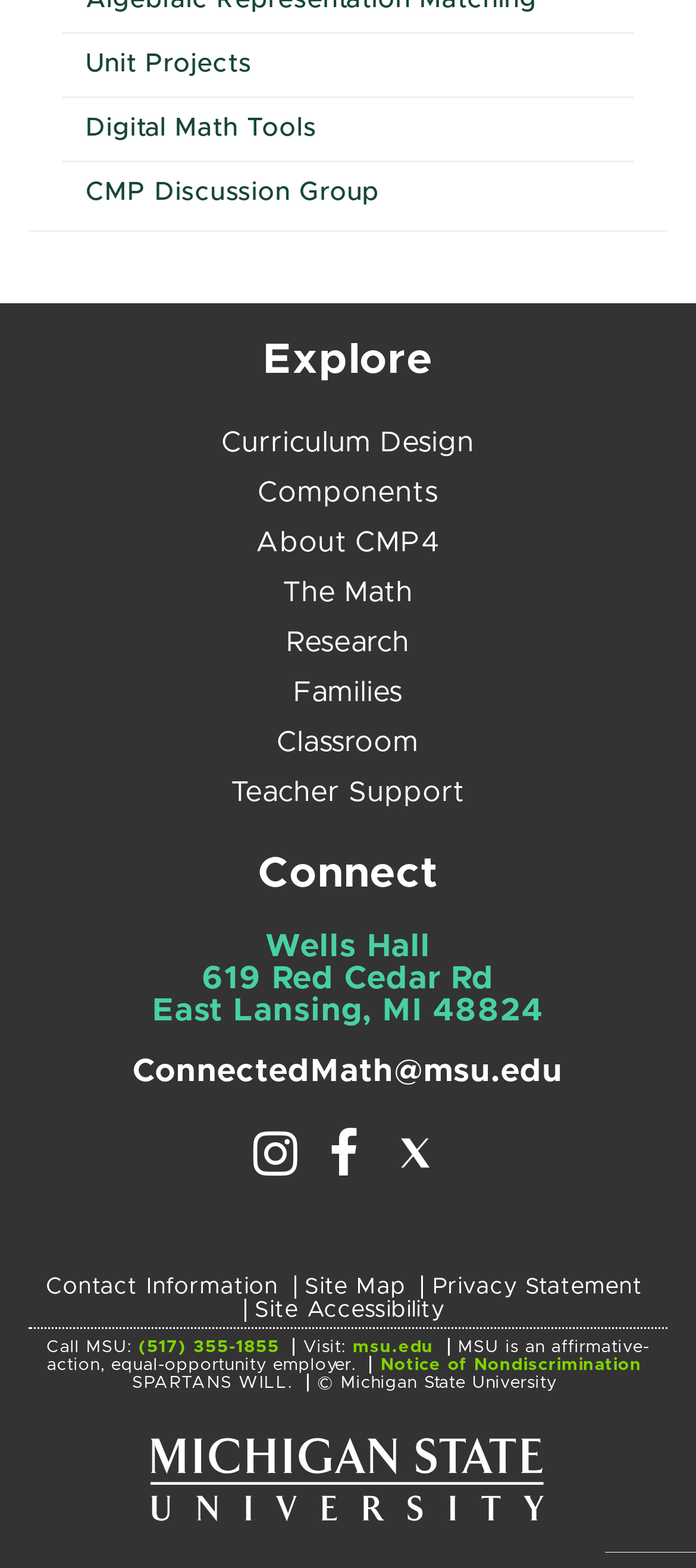Locate the bounding box coordinates of the element that needs to be clicked to carry out the instruction: "Explore Curriculum Design". The coordinates should be given as four float numbers ranging from 0 to 1, i.e., [left, top, right, bottom].

[0.318, 0.273, 0.682, 0.291]